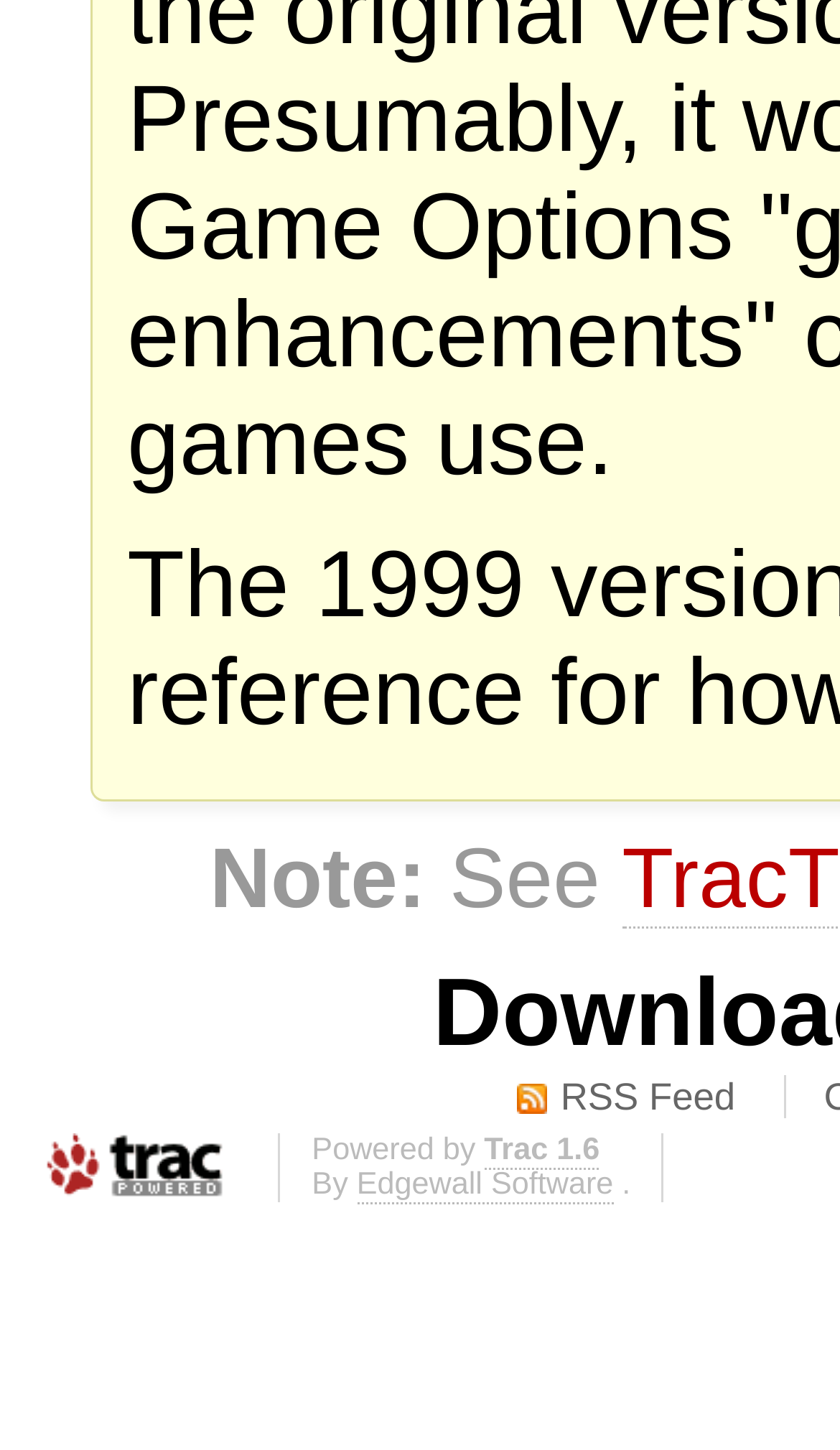Provide your answer in a single word or phrase: 
How many links are there at the bottom of the page?

4